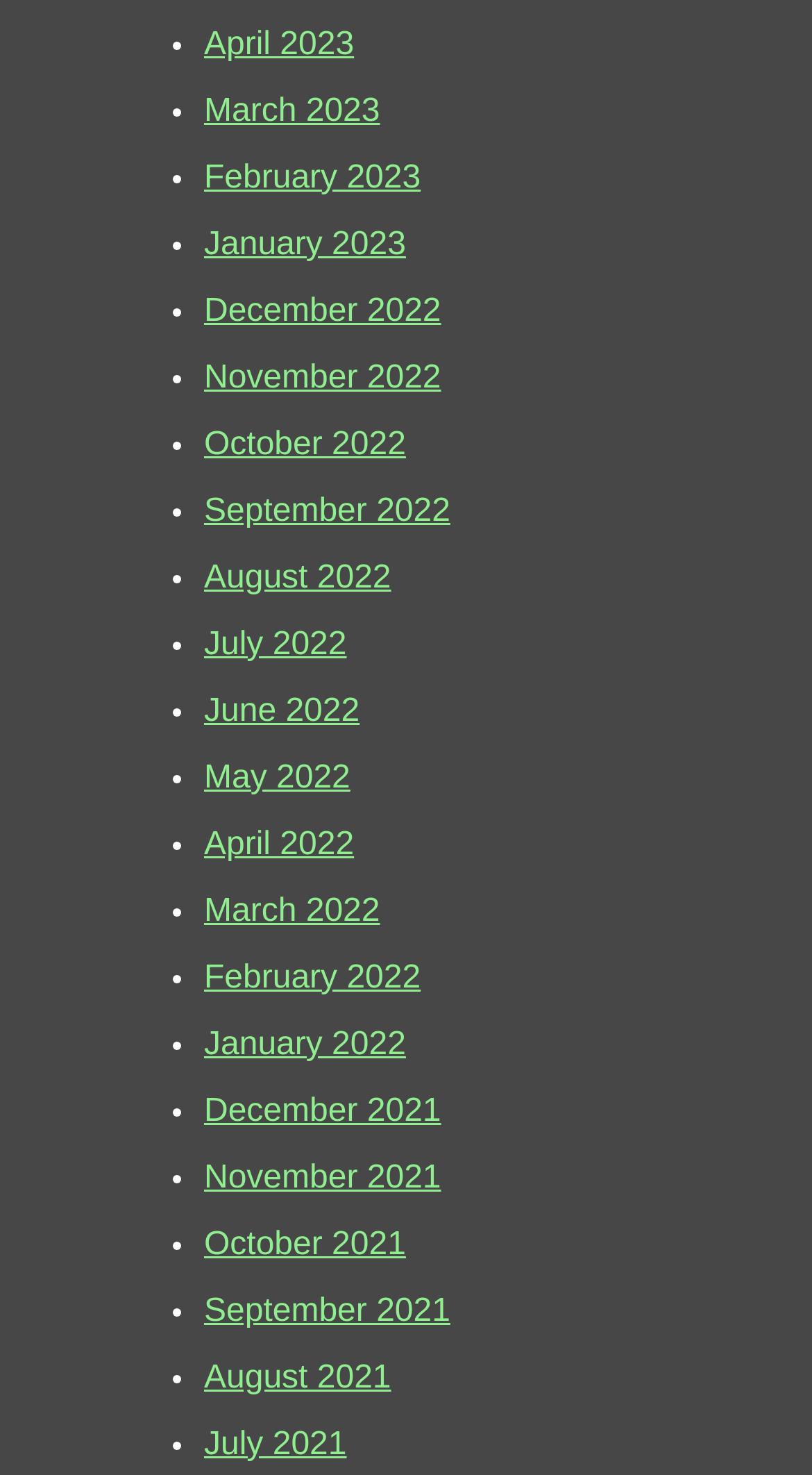Respond concisely with one word or phrase to the following query:
What is the most recent month listed?

April 2023